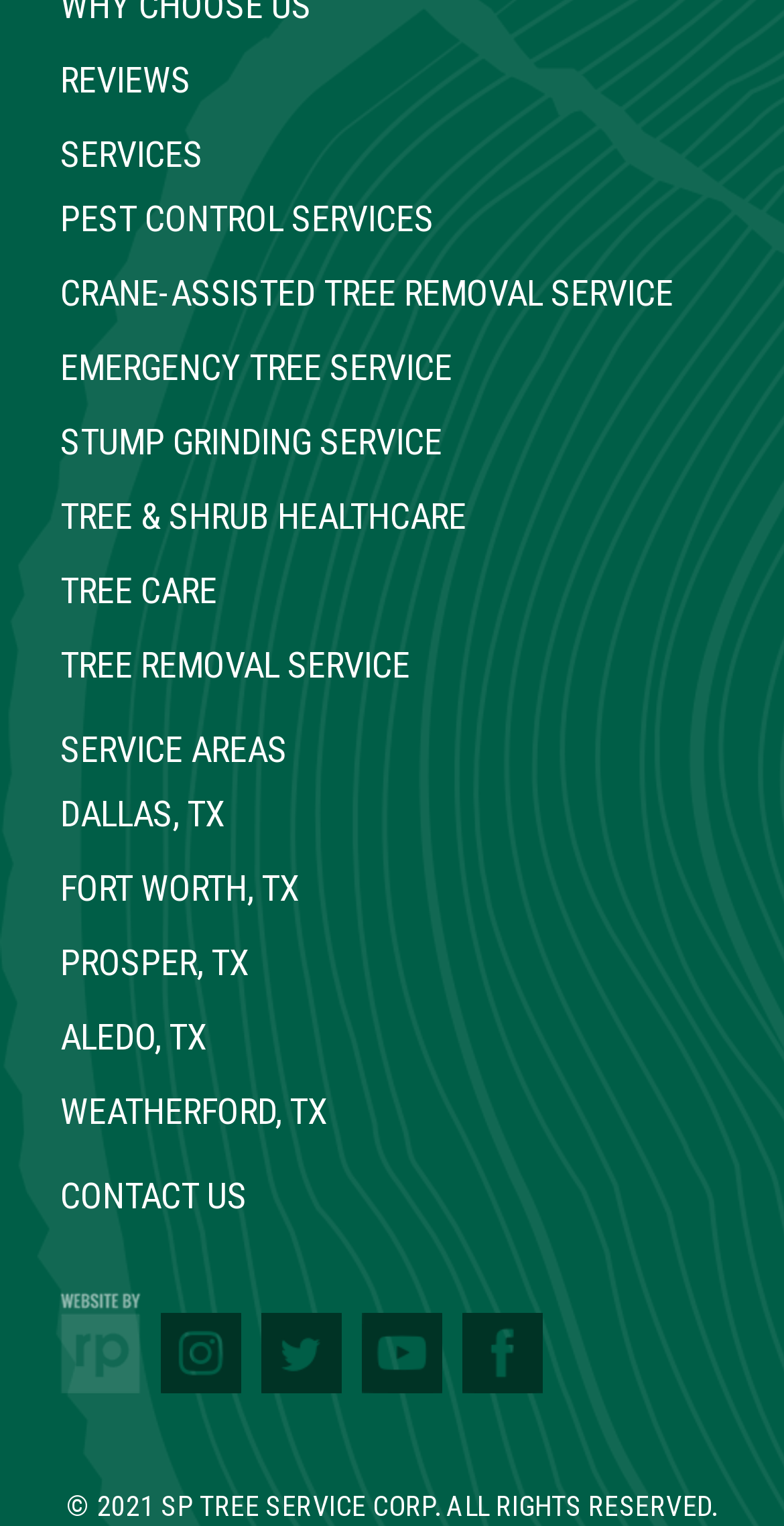What is the topmost link on the webpage?
Please answer the question with a single word or phrase, referencing the image.

REVIEWS